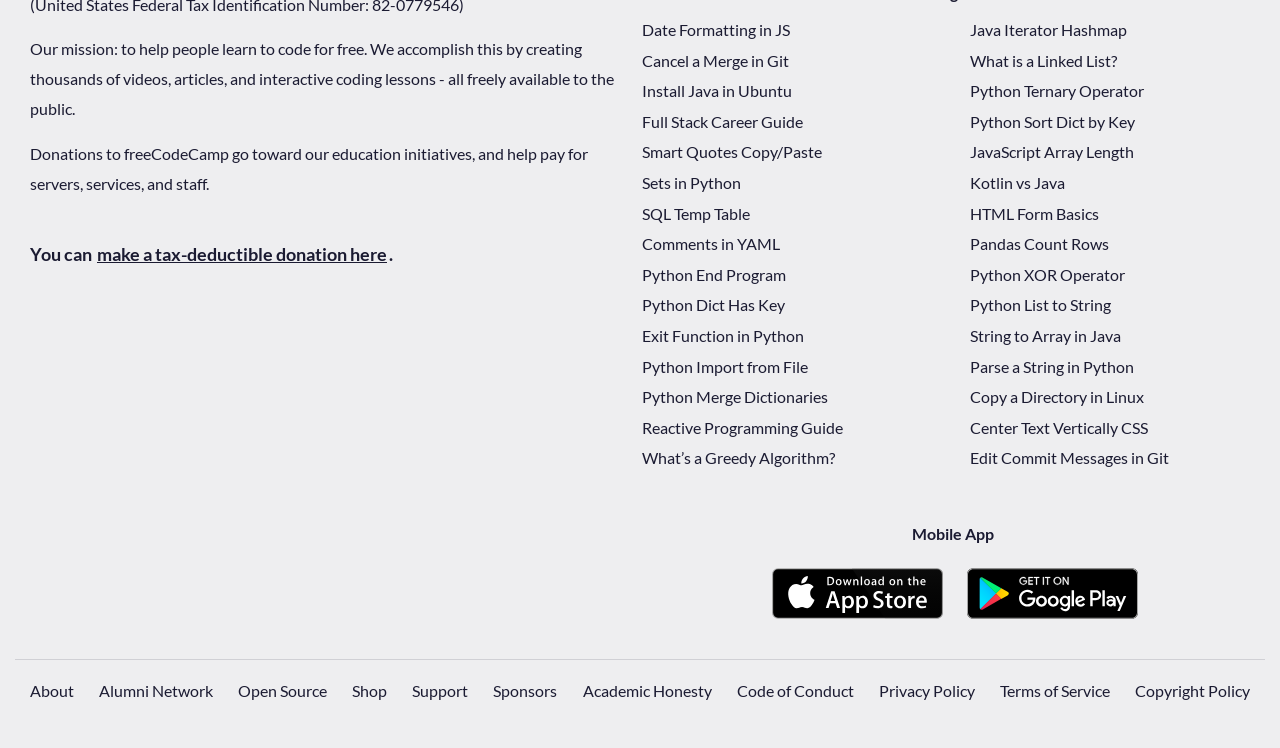Provide a thorough and detailed response to the question by examining the image: 
What are the options available in the footer section?

The footer section contains links to various options such as 'About', 'Alumni Network', 'Open Source', 'Shop', 'Support', 'Sponsors', 'Academic Honesty', 'Code of Conduct', 'Privacy Policy', and 'Terms of Service'.